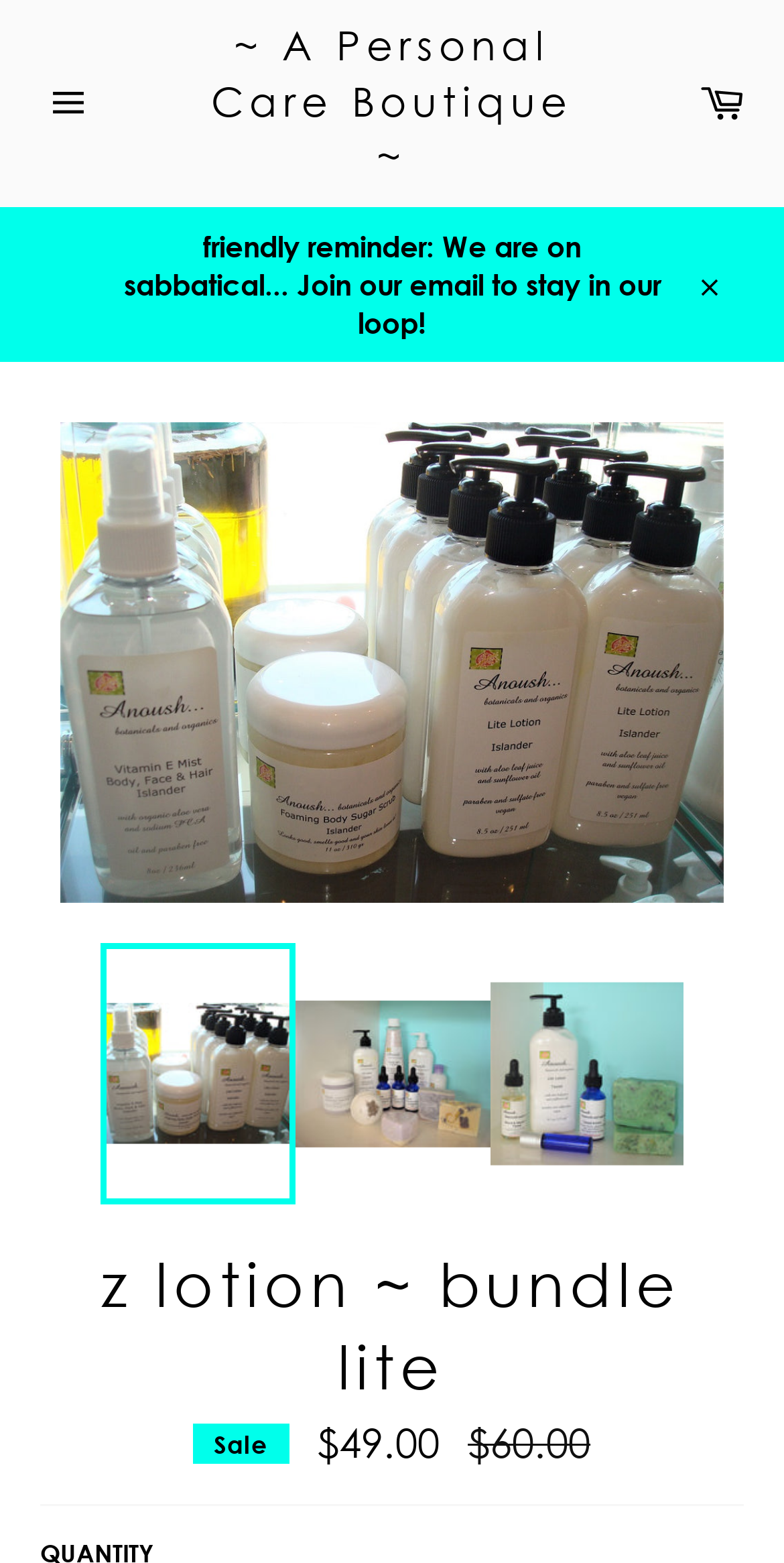What is the brand of the Islander Set?
Could you give a comprehensive explanation in response to this question?

I found the answer by looking at the link element with the text 'Anoush botanicals and organics Islander Set' which is likely to be the brand of the Islander Set.